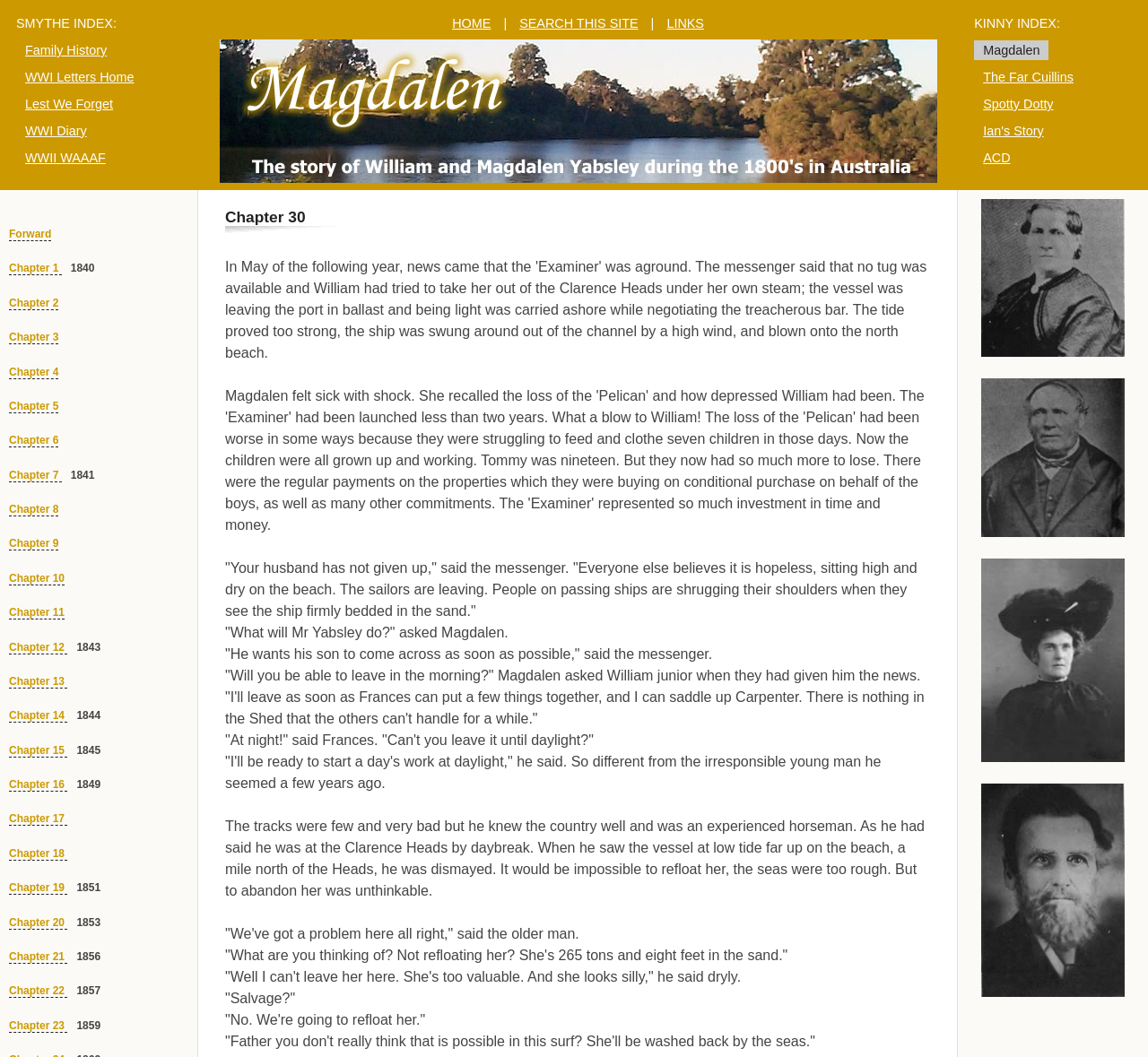Determine the bounding box coordinates of the clickable region to carry out the instruction: "Search this site".

[0.445, 0.013, 0.564, 0.031]